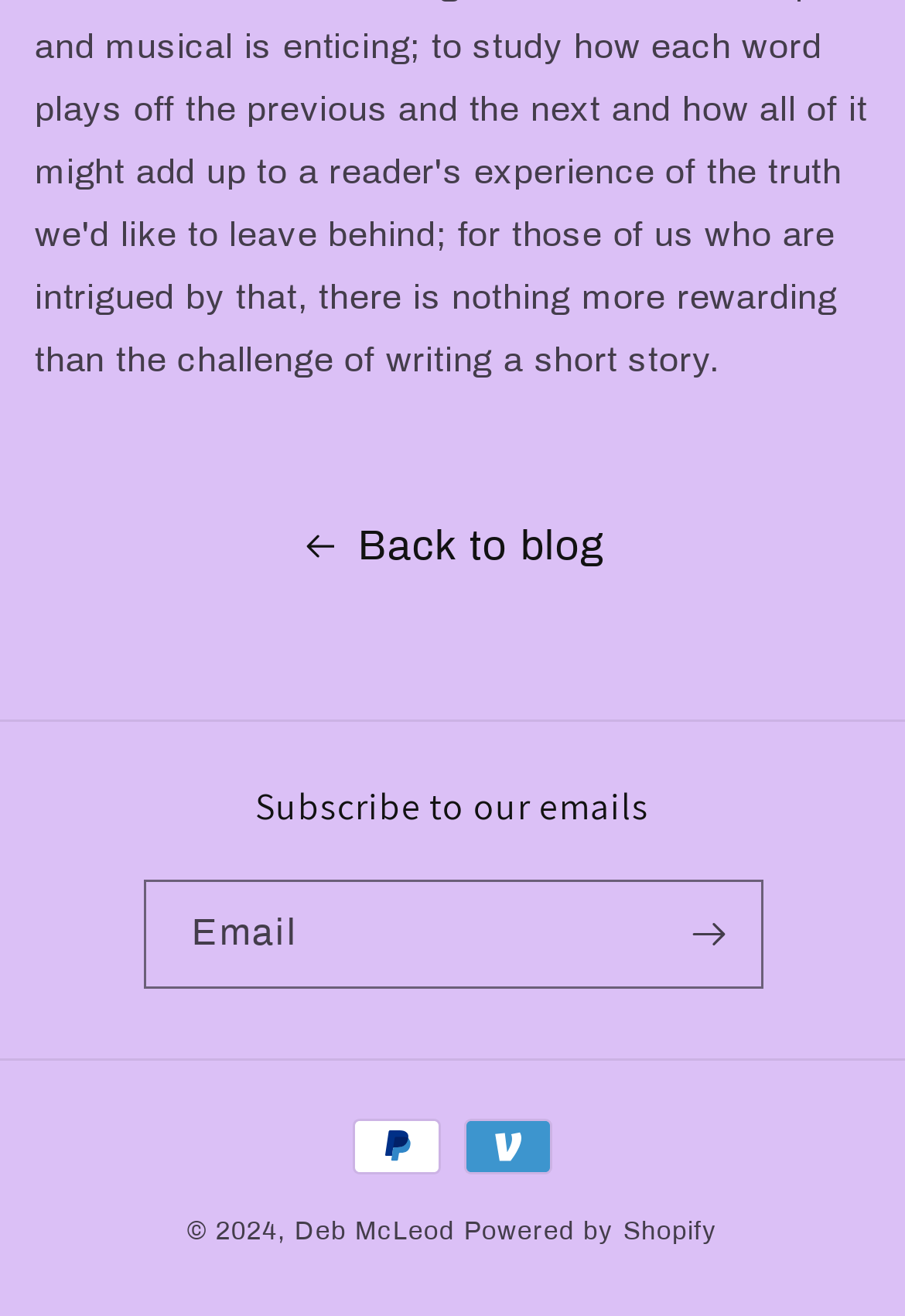Identify the bounding box coordinates for the UI element that matches this description: "Deb McLeod".

[0.326, 0.924, 0.503, 0.945]